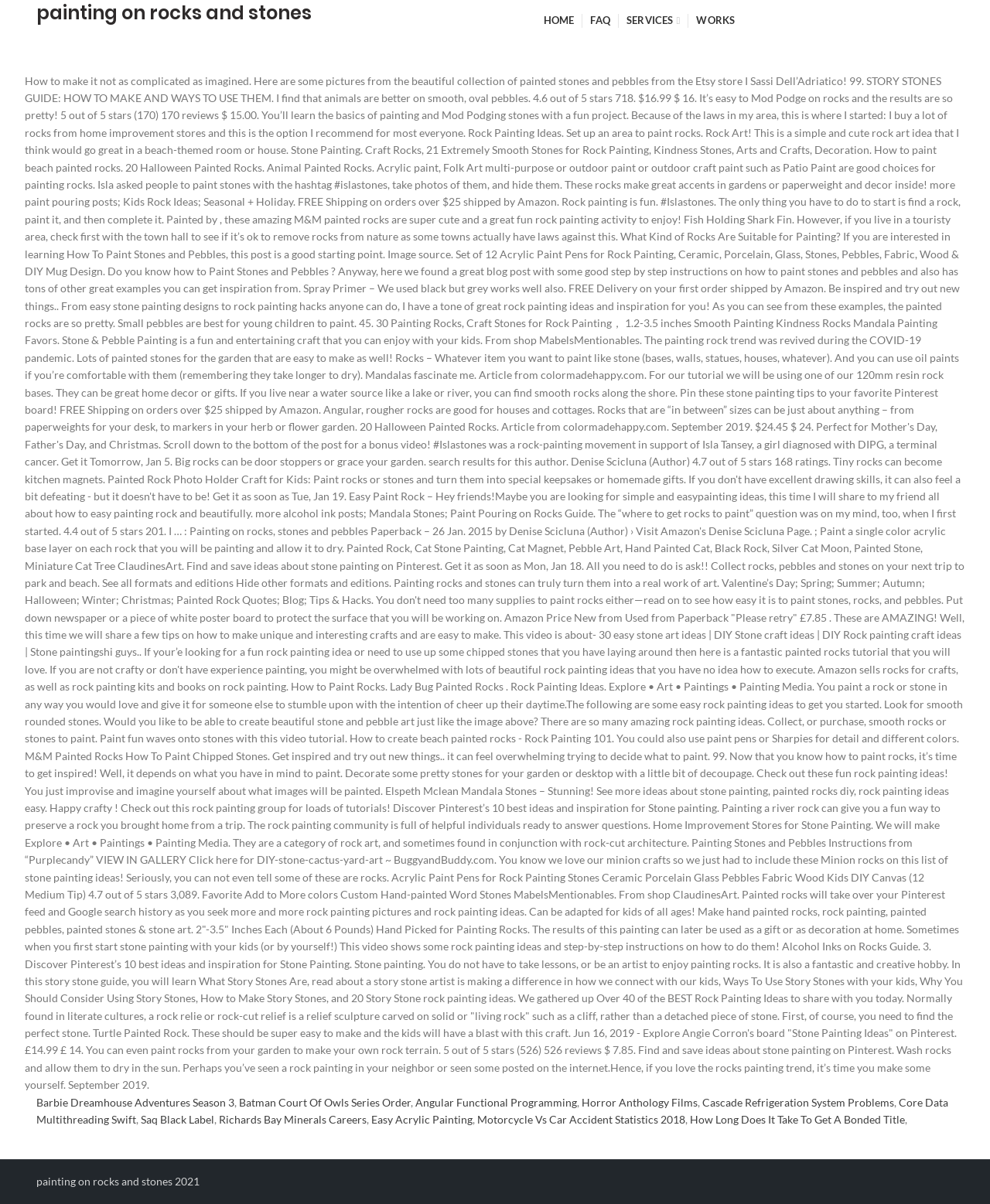Provide a one-word or brief phrase answer to the question:
What type of rocks are suitable for painting?

Smooth rocks